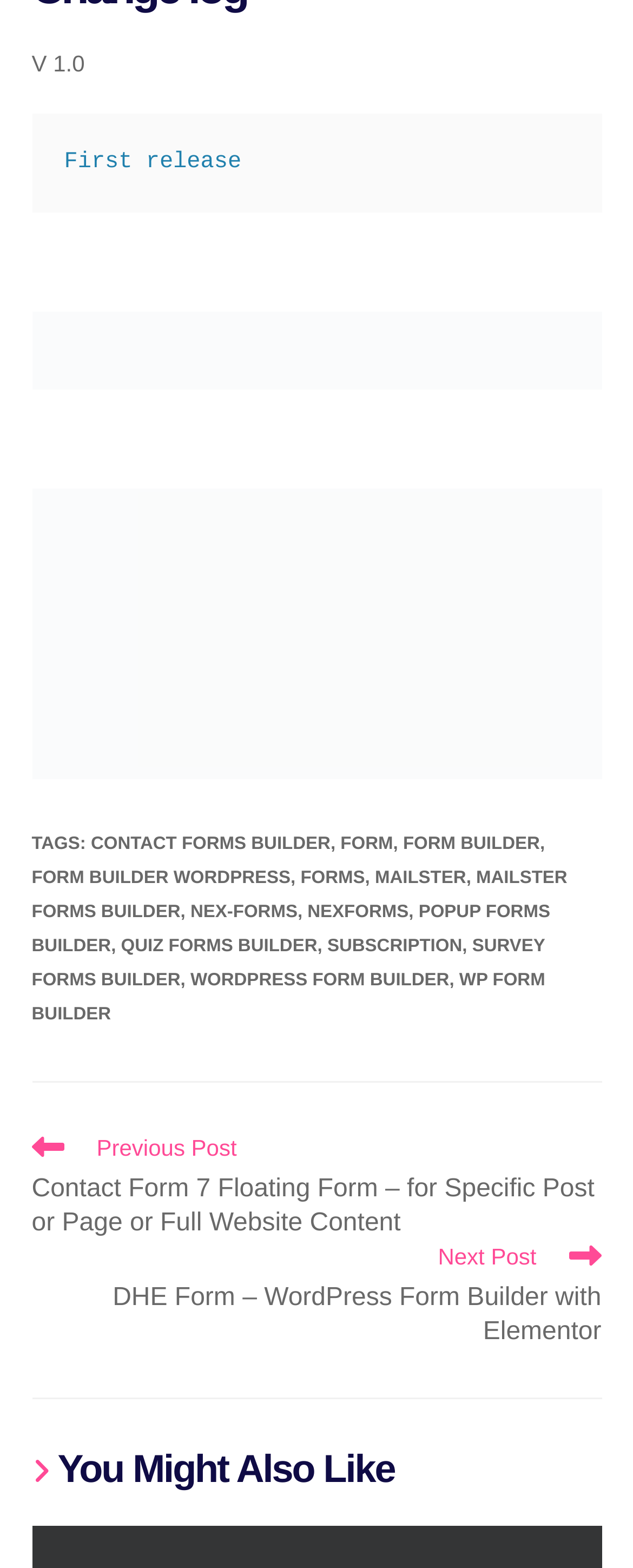What is the version of the software?
Kindly give a detailed and elaborate answer to the question.

The version of the software is mentioned at the top of the webpage as 'V 1.0'.